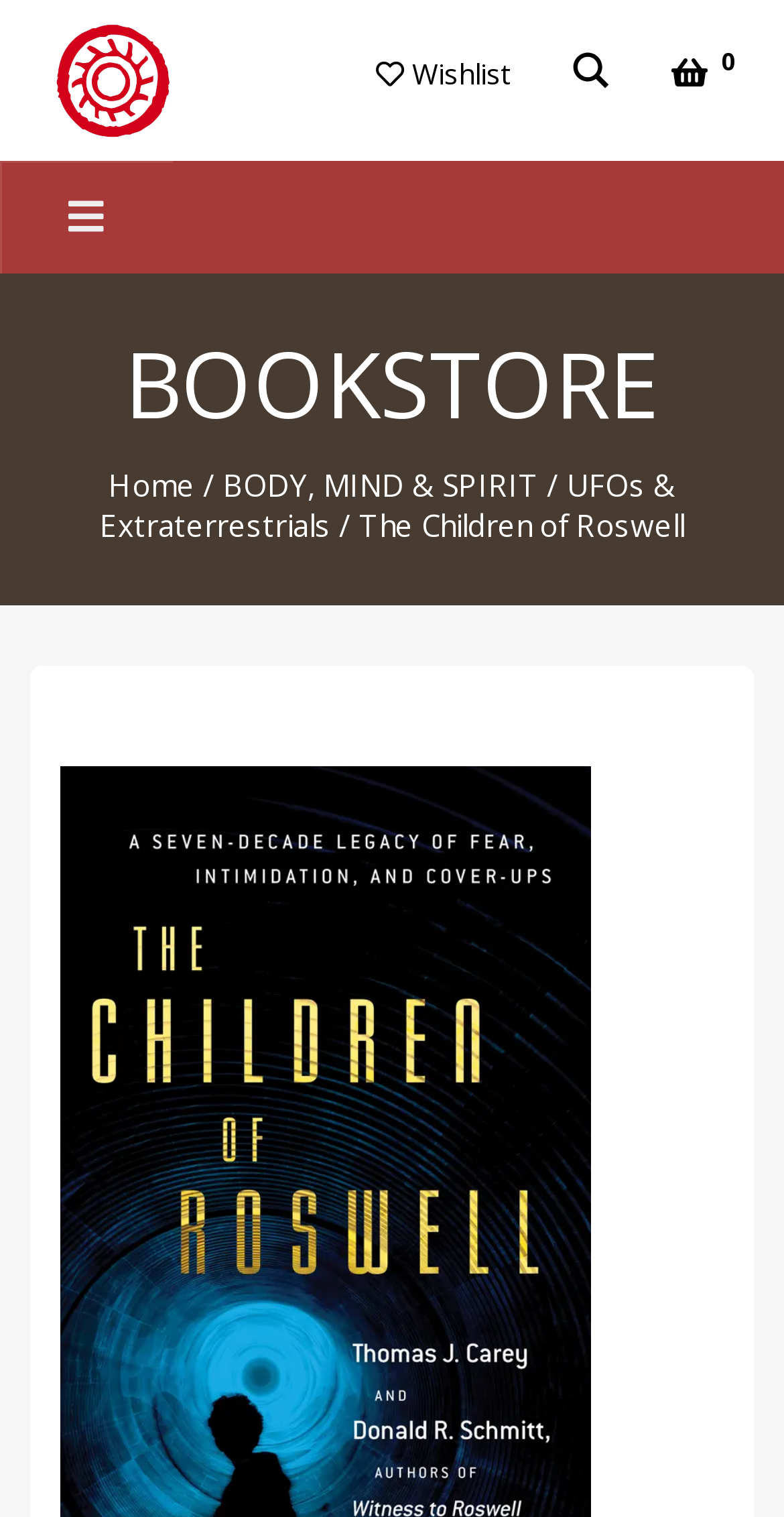What is the current page? Analyze the screenshot and reply with just one word or a short phrase.

Book details